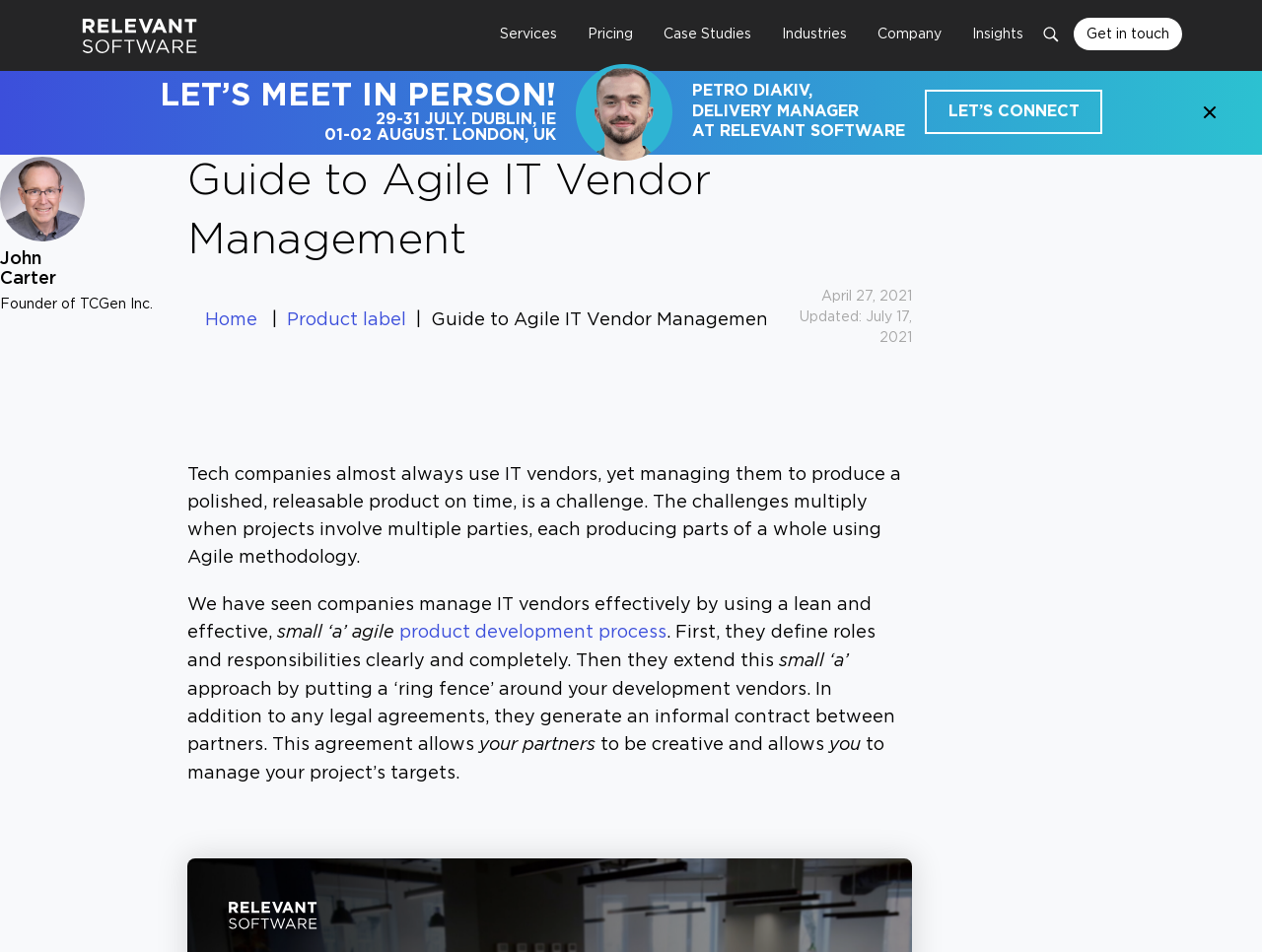Determine the bounding box coordinates of the element's region needed to click to follow the instruction: "Share on Twitter". Provide these coordinates as four float numbers between 0 and 1, formatted as [left, top, right, bottom].

None